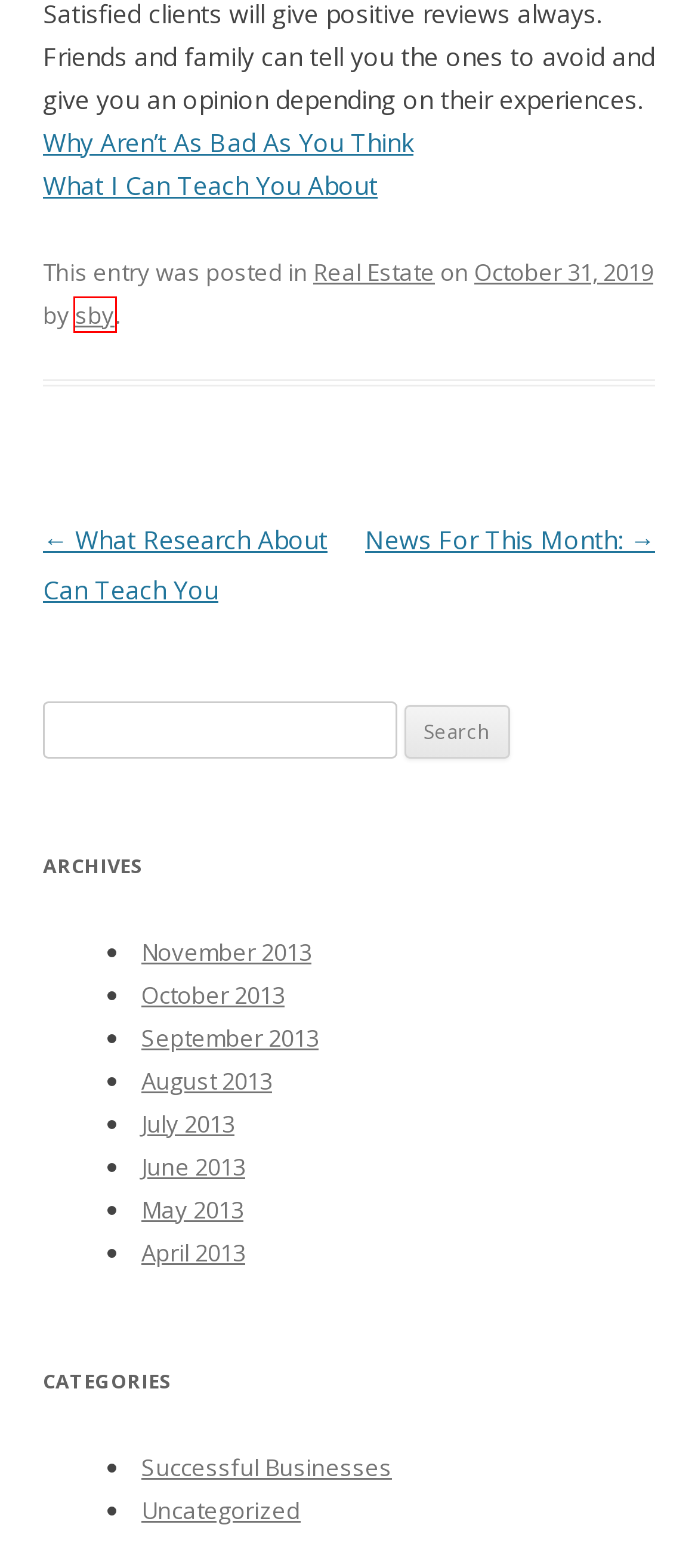You have a screenshot of a webpage with an element surrounded by a red bounding box. Choose the webpage description that best describes the new page after clicking the element inside the red bounding box. Here are the candidates:
A. June | 2013 | Miller matic direct
B. November | 2013 | Miller matic direct
C. Real Estate | Miller matic direct
D. October | 2013 | Miller matic direct
E. sby | Miller matic direct
F. July | 2013 | Miller matic direct
G. May | 2013 | Miller matic direct
H. August | 2013 | Miller matic direct

E